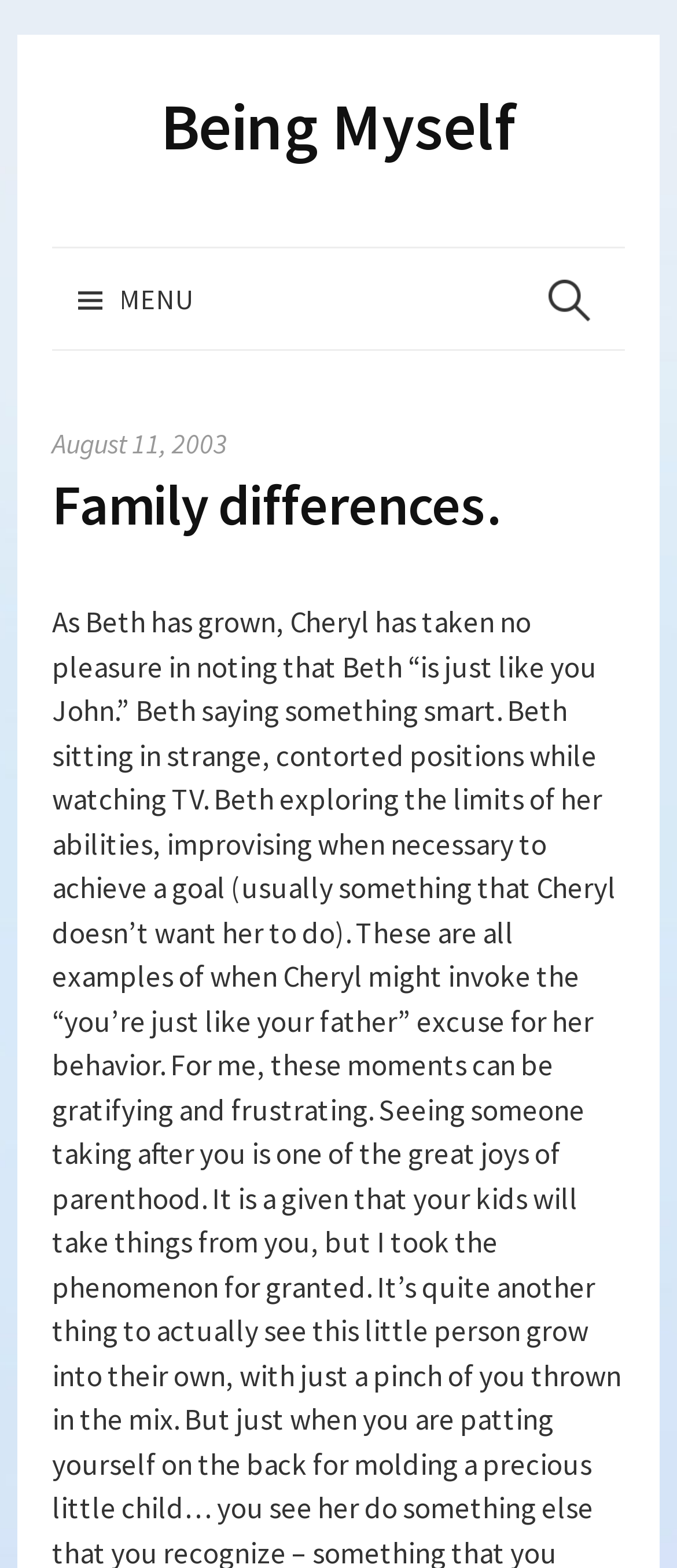Can you give a comprehensive explanation to the question given the content of the image?
Is there a search function on the webpage?

A search function is present on the webpage, which can be identified by the search box element with the text 'Search for:' and a input field, located at the top right corner of the webpage.